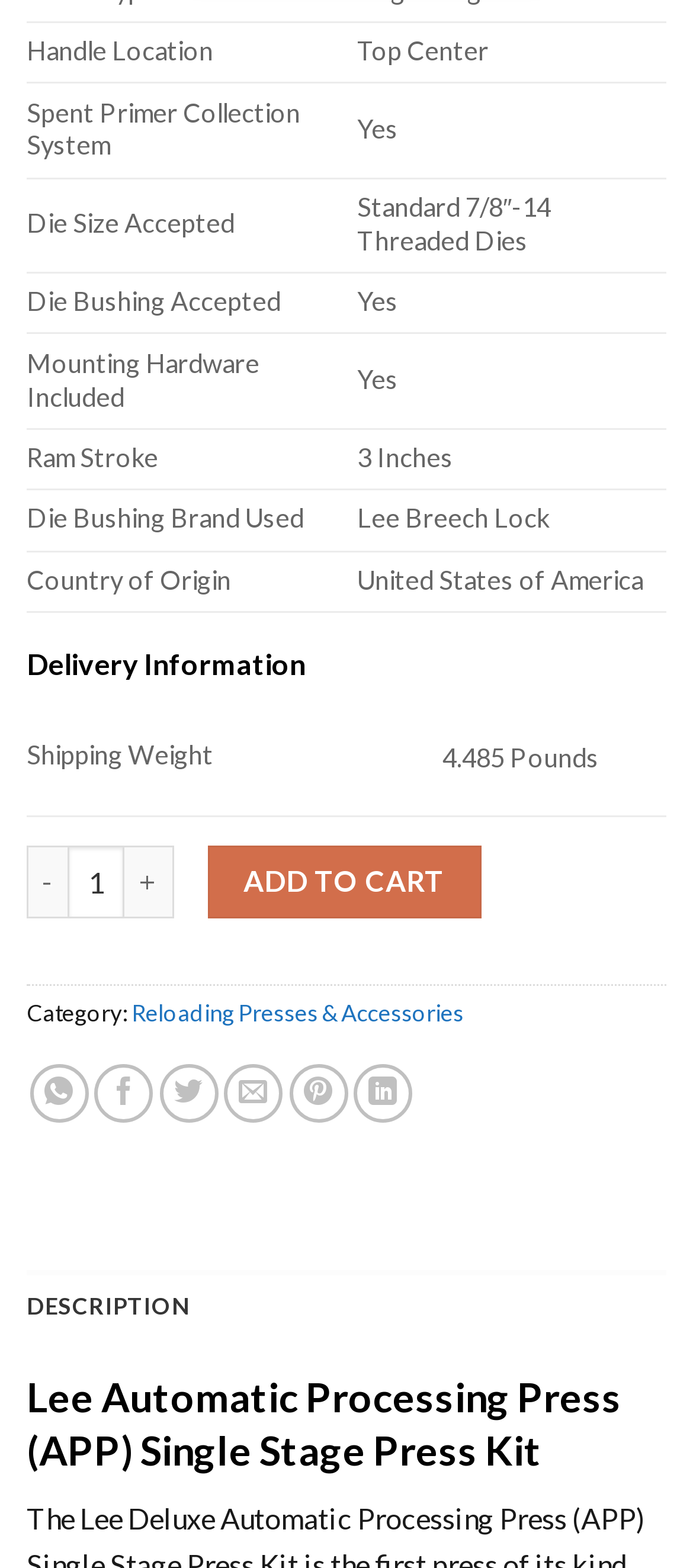What is the category of the product?
Please give a detailed and elaborate answer to the question.

I found the category by looking at the StaticText element with the text 'Category:' and its corresponding link element with the text 'Reloading Presses & Accessories'.